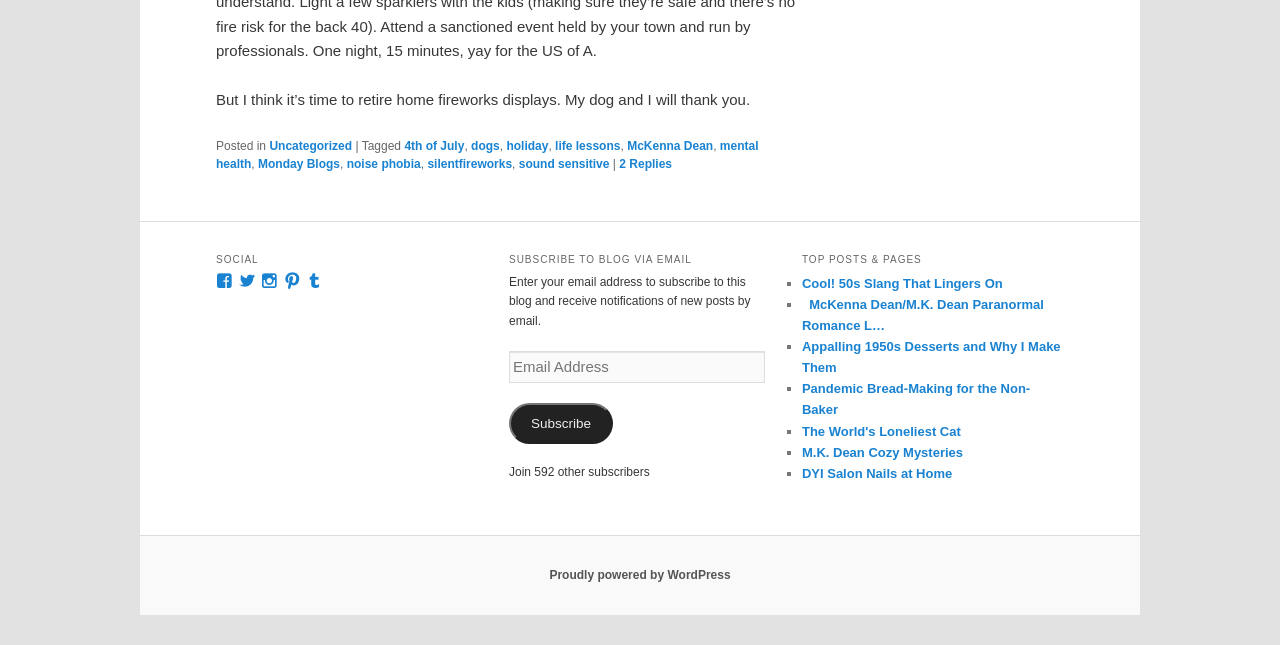Determine the bounding box coordinates of the clickable element to complete this instruction: "Subscribe to blog via email". Provide the coordinates in the format of four float numbers between 0 and 1, [left, top, right, bottom].

[0.398, 0.624, 0.479, 0.688]